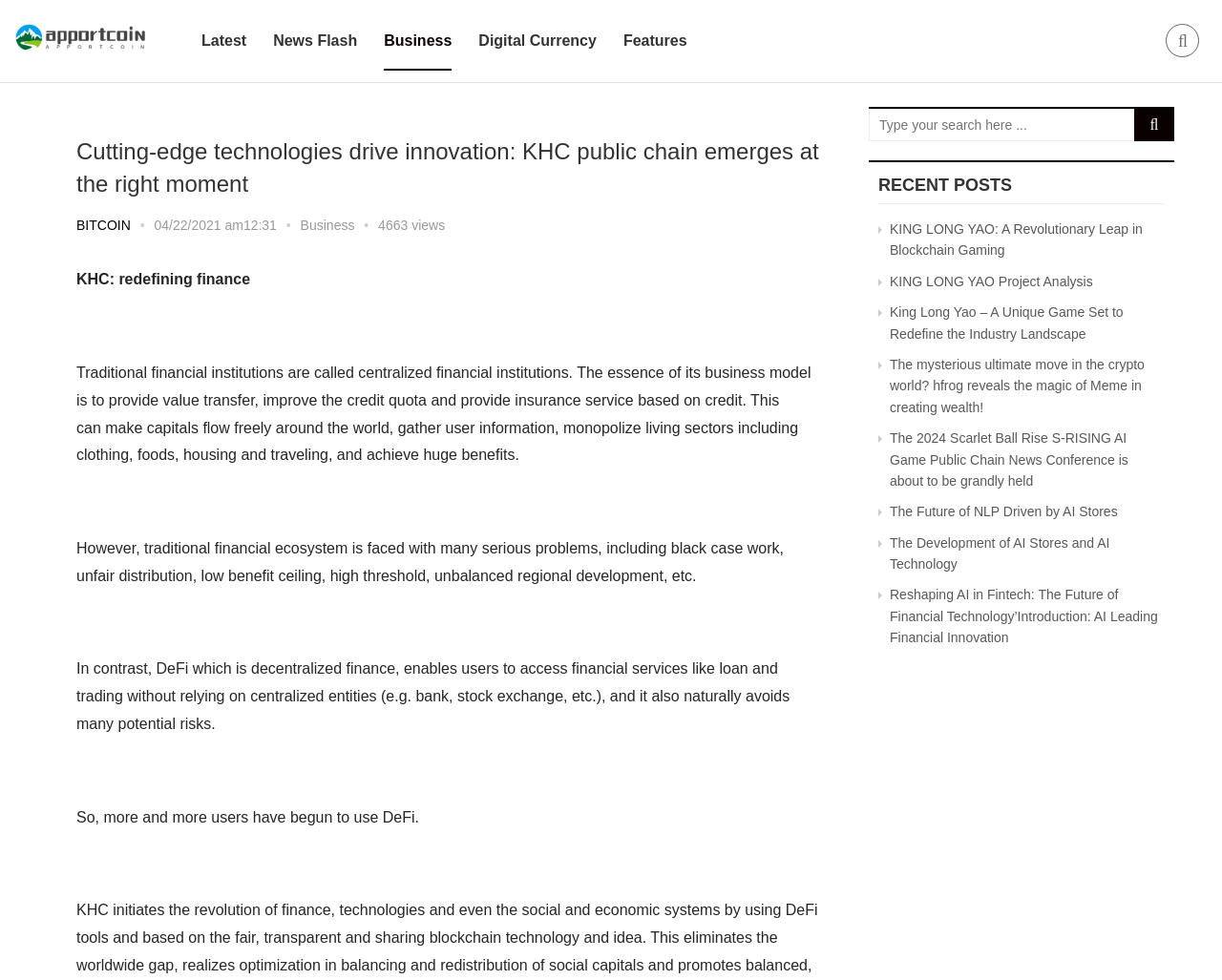What is the purpose of traditional financial institutions?
Utilize the information in the image to give a detailed answer to the question.

The article states that 'The essence of its business model is to provide value transfer, improve the credit quota and provide insurance service based on credit', indicating that traditional financial institutions aim to provide these services.